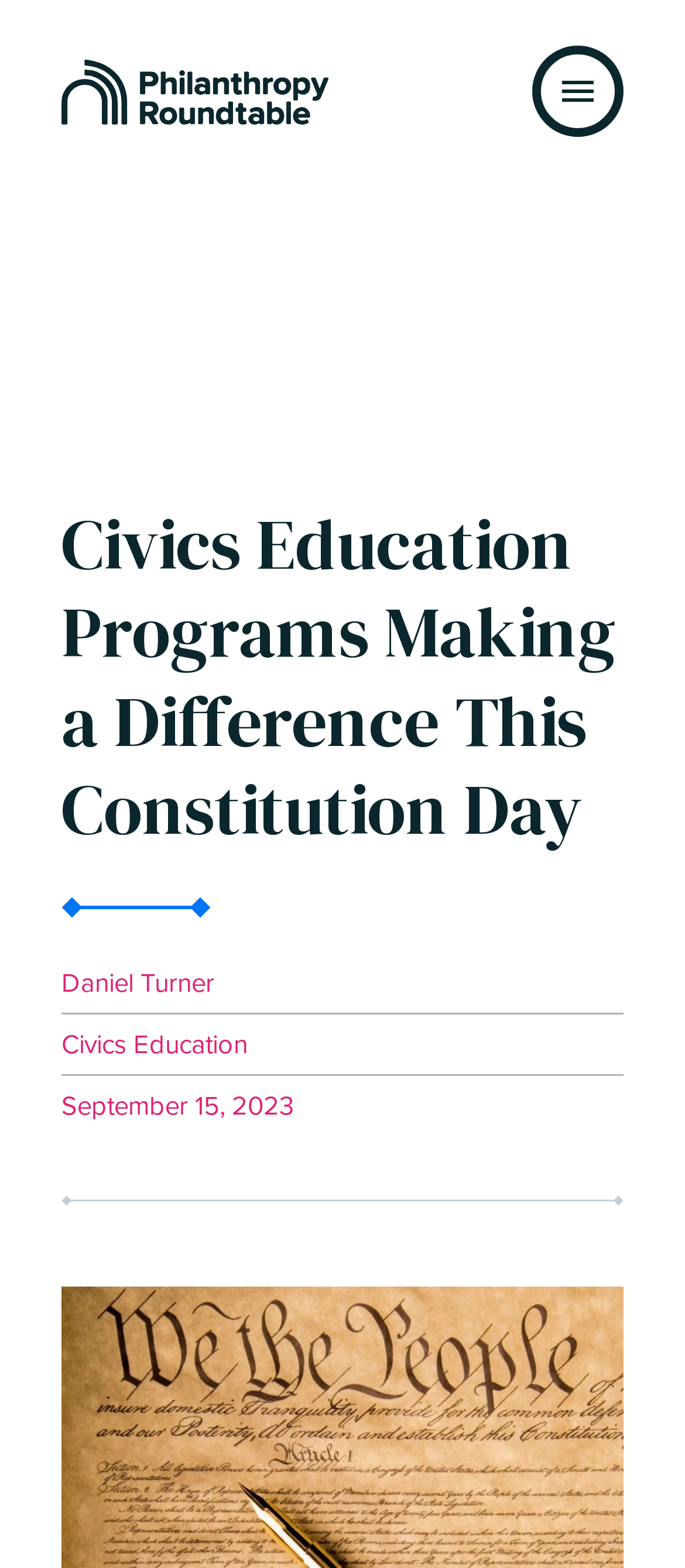What is the purpose of the button on the top right corner?
Provide an in-depth and detailed explanation in response to the question.

The button is located on the top right corner of the webpage, and its purpose is to open a menu, as indicated by its text content 'Open Menu'.